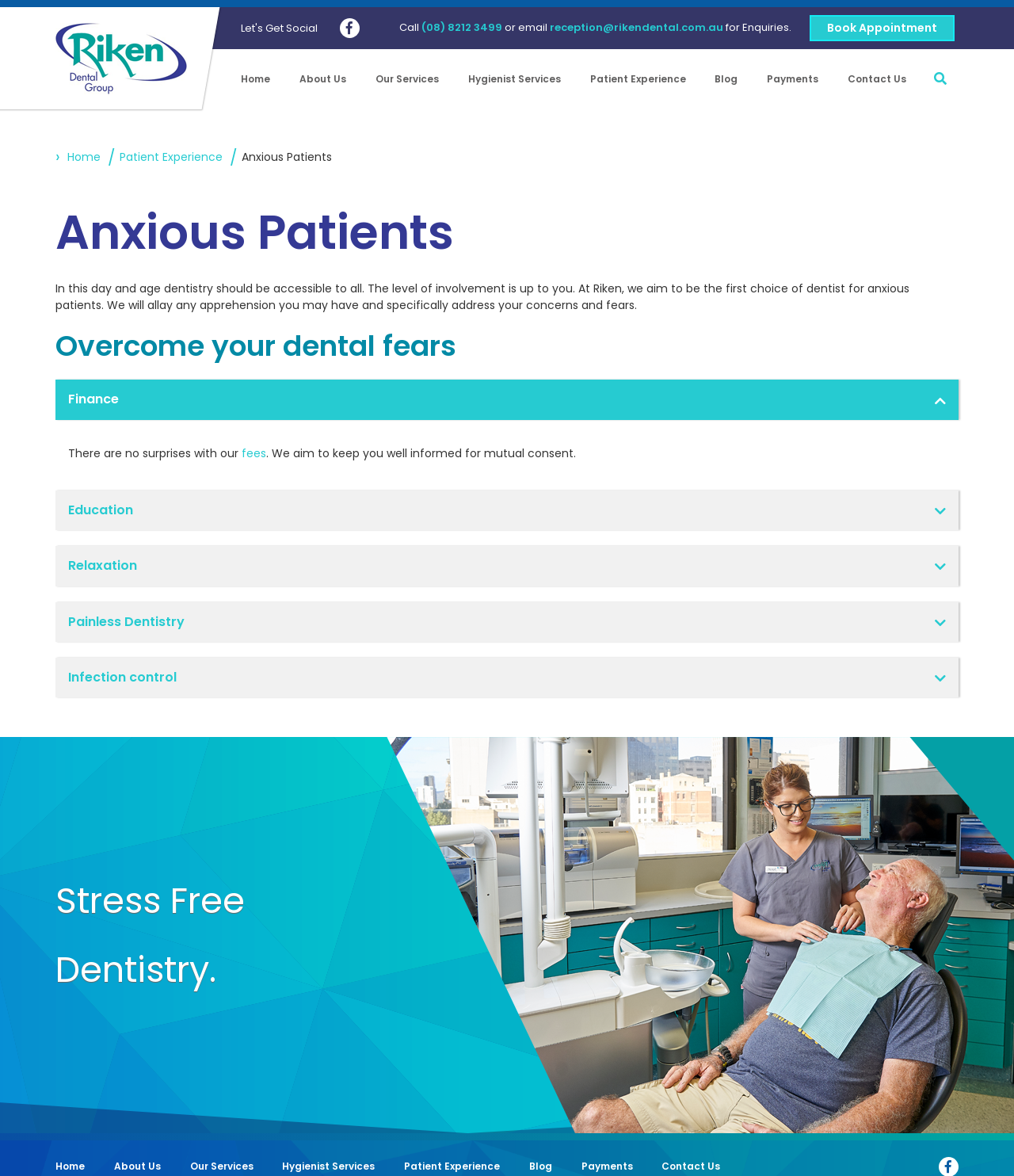What is the tone of the dental clinic's approach?
Answer the question with a single word or phrase derived from the image.

Stress Free